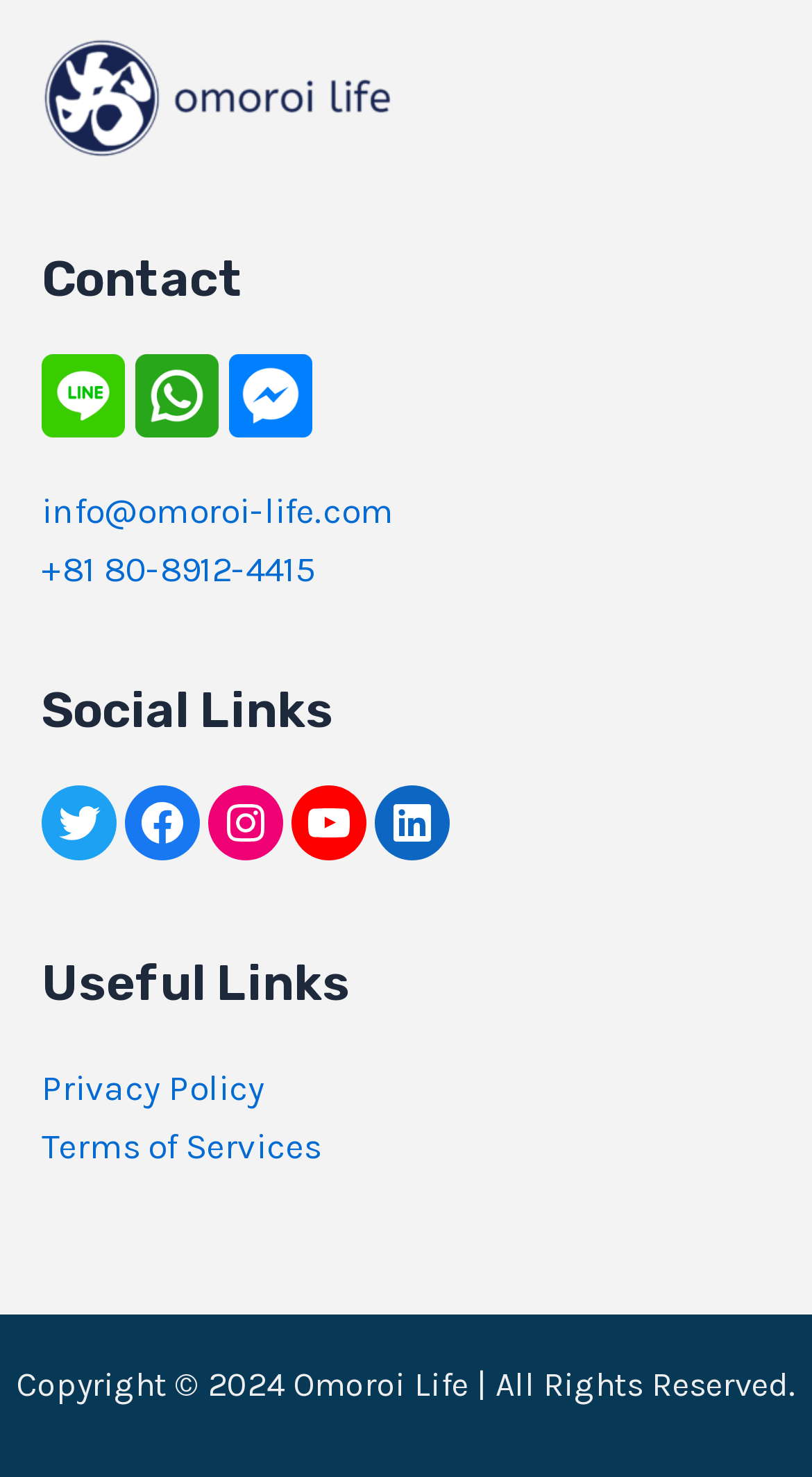What is the phone number for contact?
Please answer the question with as much detail and depth as you can.

I found the phone number '+81 80-8912-4415' under the 'Contact' heading in the footer section of the webpage.